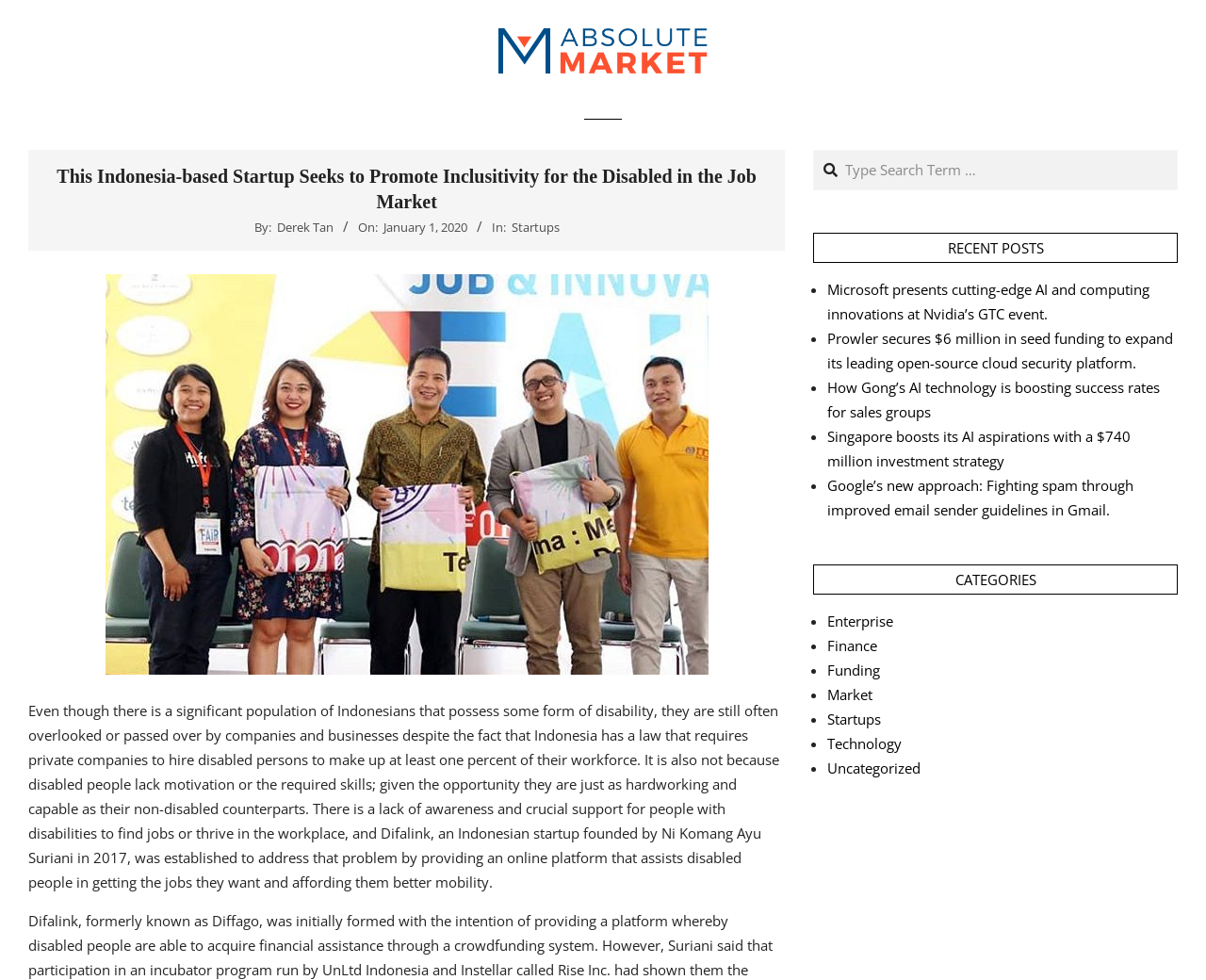What is the name of the startup mentioned in the article?
Please look at the screenshot and answer in one word or a short phrase.

Difalink